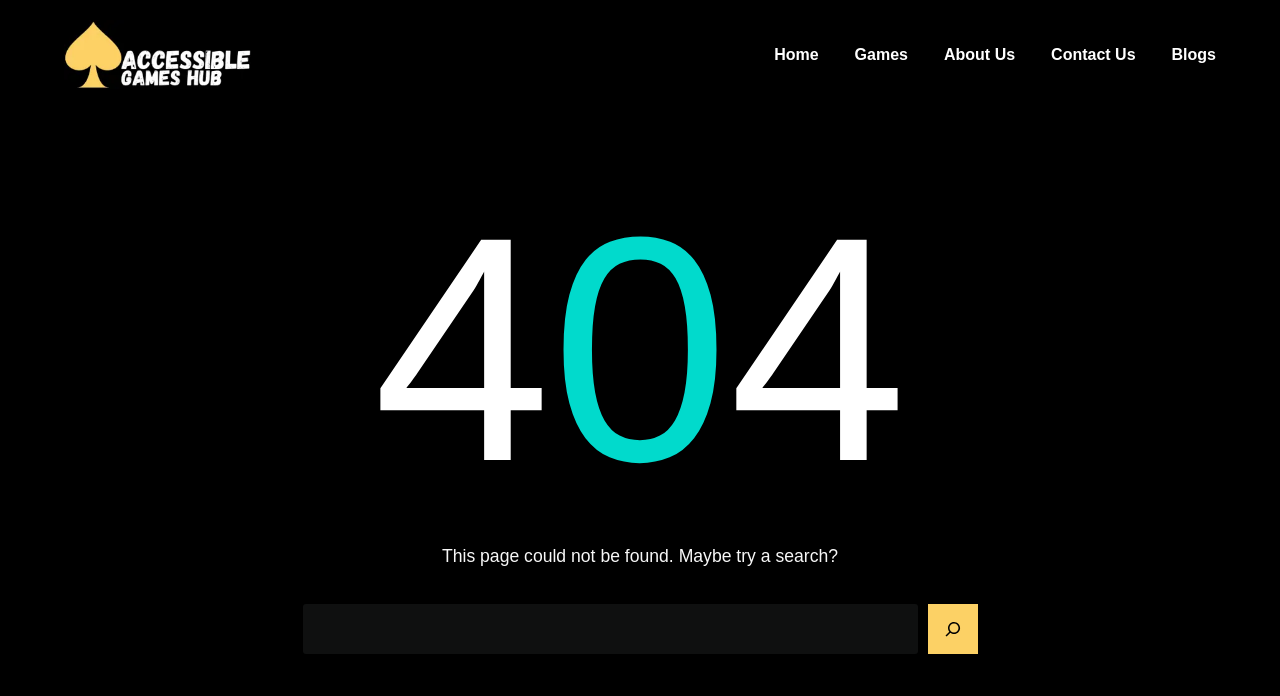Write an exhaustive caption that covers the webpage's main aspects.

The webpage is titled "Page not found - Accessible Games Hub" and appears to be an error page. At the top left, there is a link and an image, both labeled "Accessible Games Hub", which likely serve as a logo or branding element. 

To the right of the logo, there is a navigation menu with five links: "Home", "Games", "About Us", "Contact Us", and "Blogs". These links are positioned horizontally, with "Home" on the left and "Blogs" on the right.

Below the navigation menu, there is a large heading that reads "404", indicating that the page could not be found. Within this heading, there is a highlighted section that does not contain any text.

Below the heading, there is a paragraph of text that reads "This page could not be found. Maybe try a search?". This text is centered on the page.

At the bottom of the page, there is a search bar with a label "Search", a text input field, and a search button. The search button contains a small image. The search bar is centered on the page, below the paragraph of text.